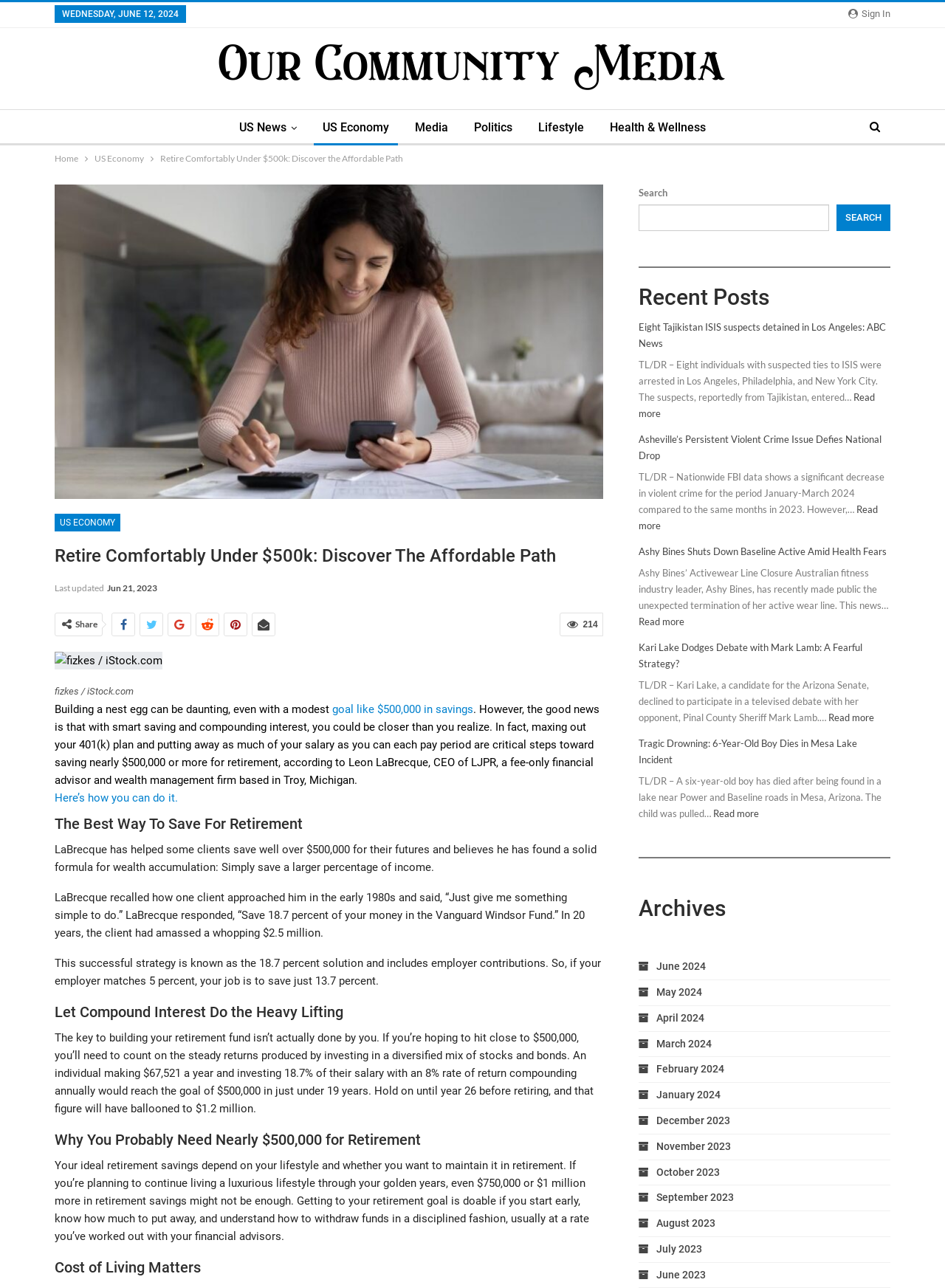Locate the bounding box coordinates of the element that should be clicked to execute the following instruction: "Share the article".

[0.08, 0.48, 0.103, 0.489]